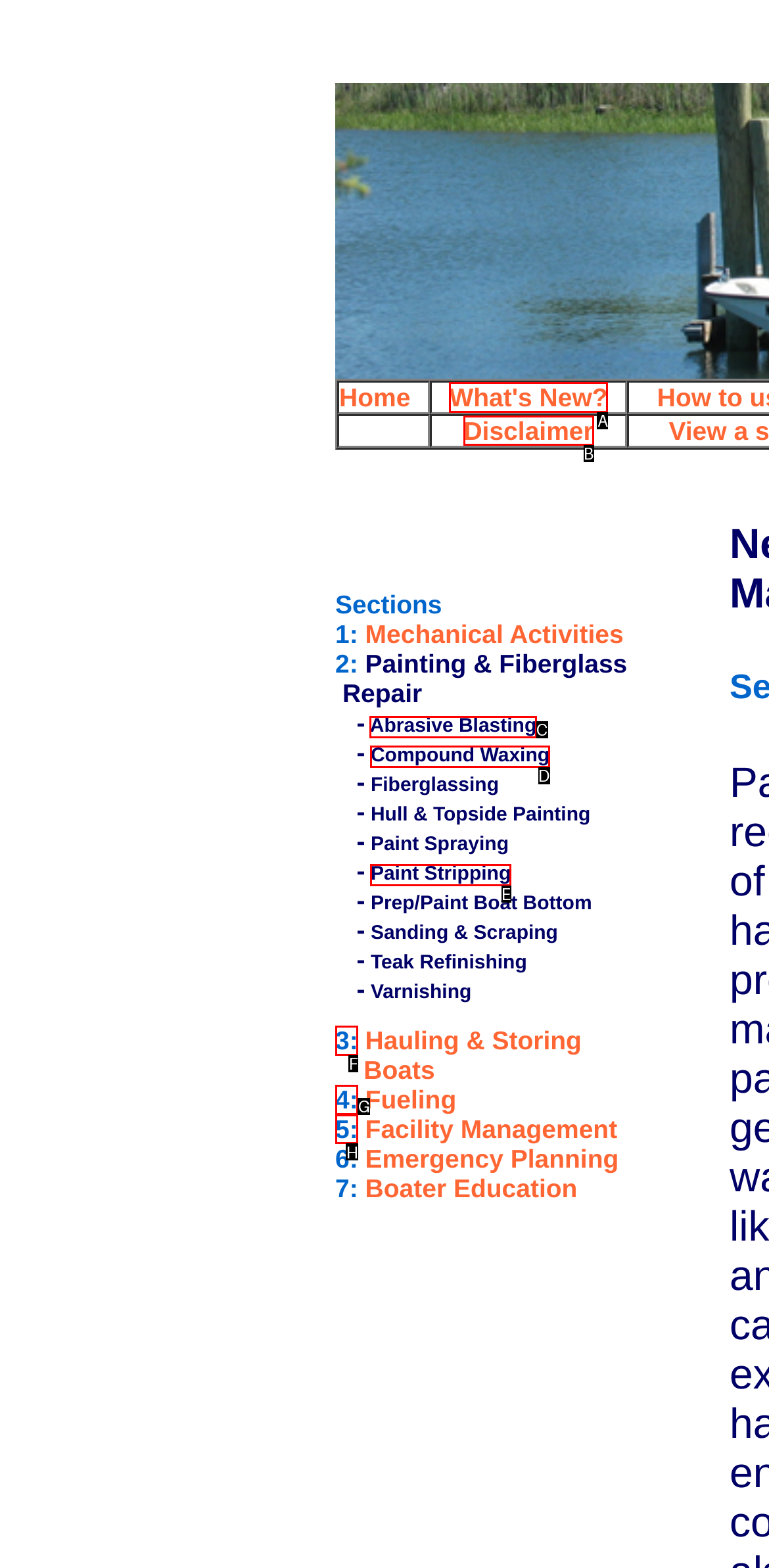Select the appropriate HTML element that needs to be clicked to finish the task: Click the ESBM link
Reply with the letter of the chosen option.

None